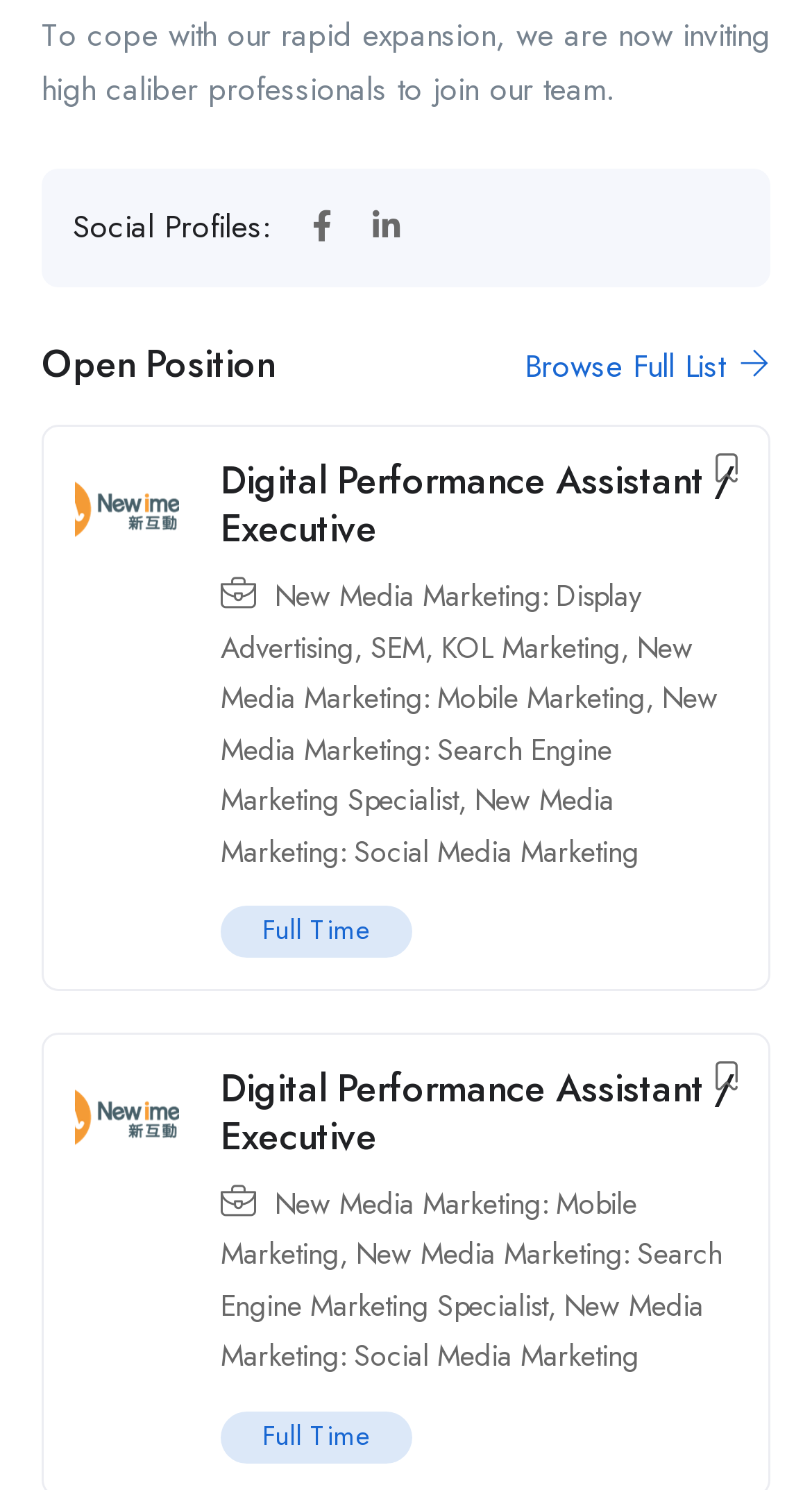What is the company looking for?
We need a detailed and exhaustive answer to the question. Please elaborate.

The company is looking for high caliber professionals to join their team, as stated in the static text at the top of the webpage.